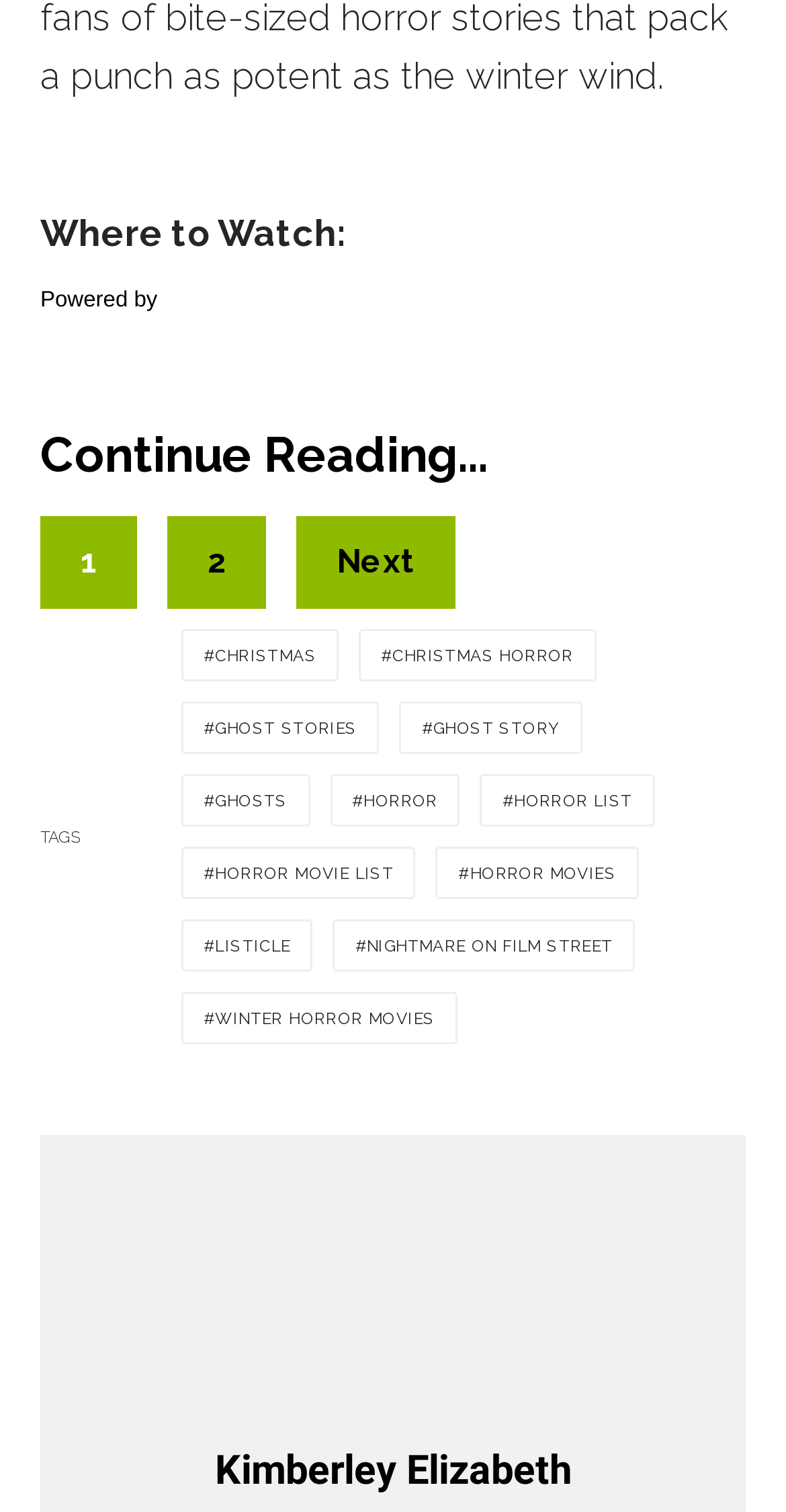Predict the bounding box coordinates of the UI element that matches this description: "Next". The coordinates should be in the format [left, top, right, bottom] with each value between 0 and 1.

[0.364, 0.356, 0.605, 0.384]